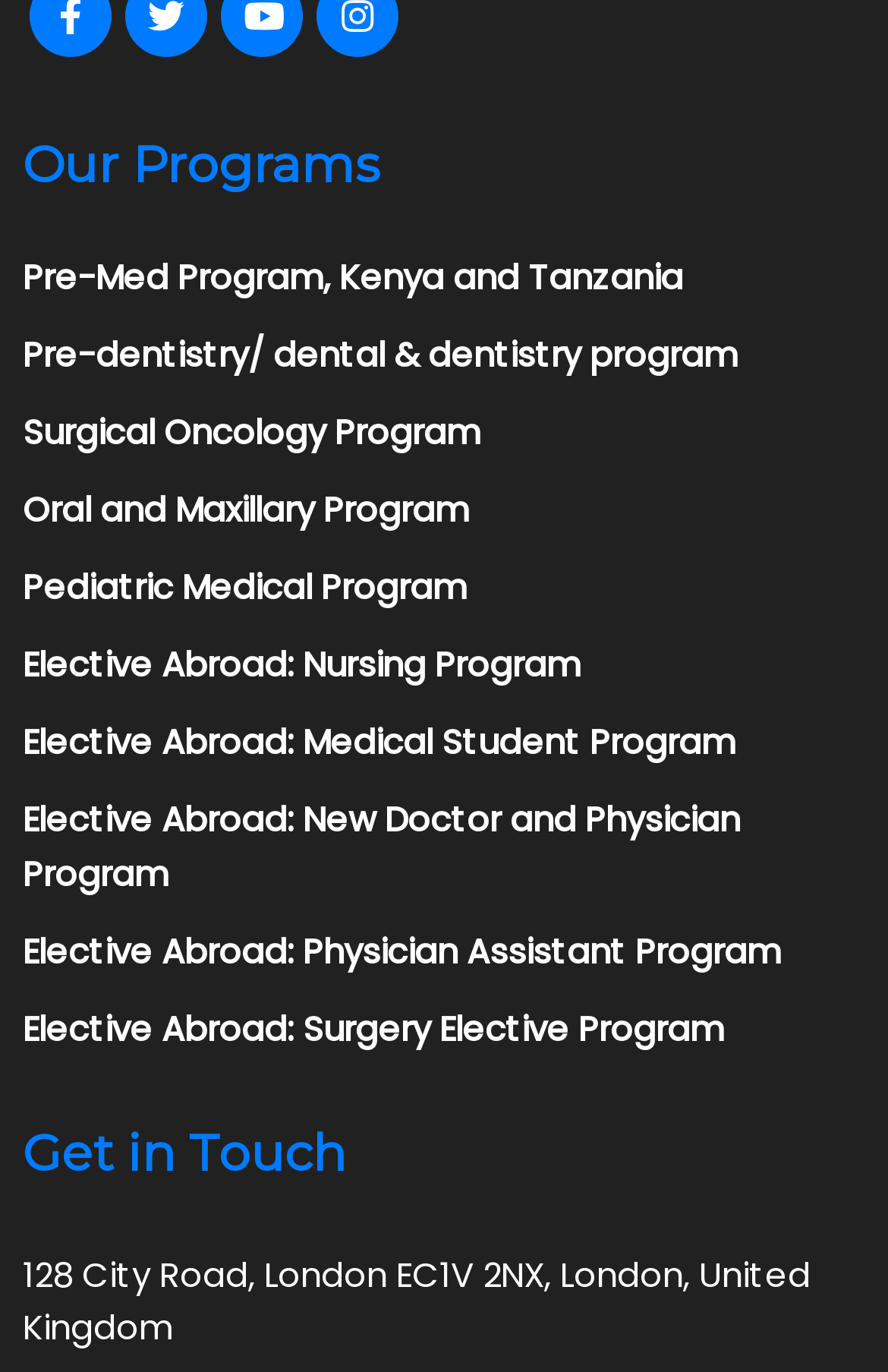Please identify the coordinates of the bounding box for the clickable region that will accomplish this instruction: "Learn about Elective Abroad: Medical Student Program".

[0.026, 0.513, 0.974, 0.57]